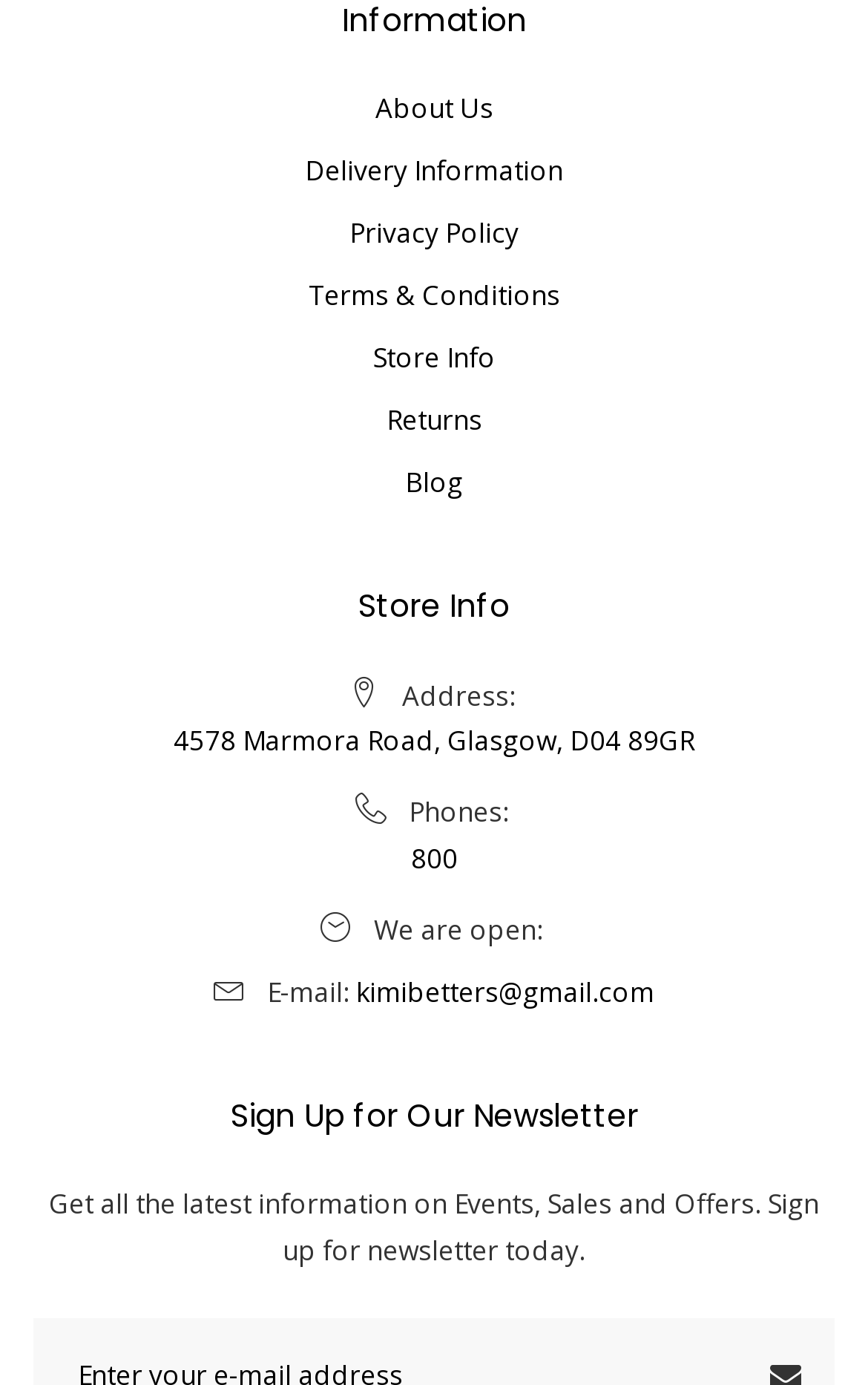Please locate the bounding box coordinates of the element that should be clicked to complete the given instruction: "Visit Blog".

[0.467, 0.33, 0.533, 0.369]